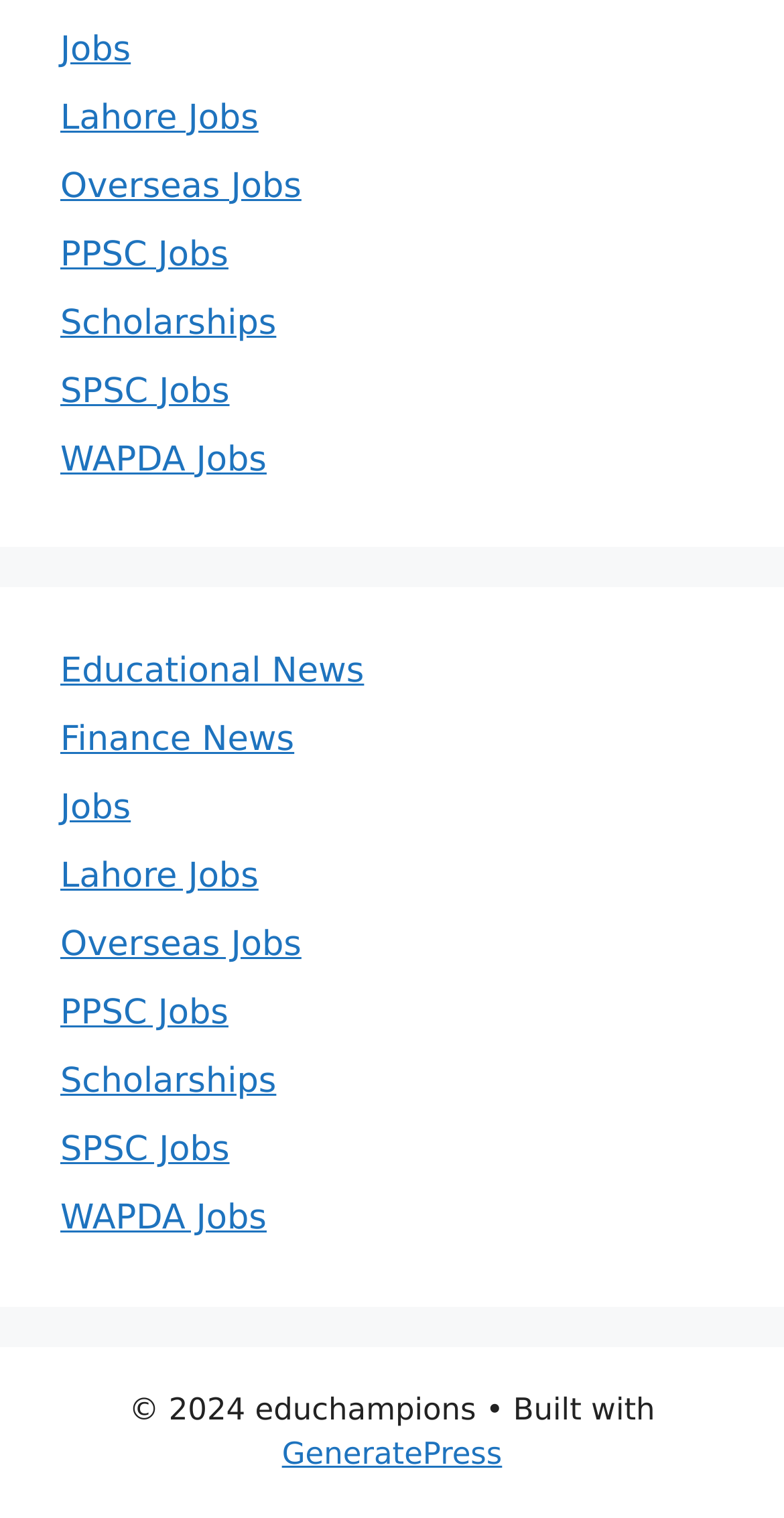Locate the bounding box coordinates of the area that needs to be clicked to fulfill the following instruction: "Click on Jobs". The coordinates should be in the format of four float numbers between 0 and 1, namely [left, top, right, bottom].

[0.077, 0.019, 0.167, 0.046]